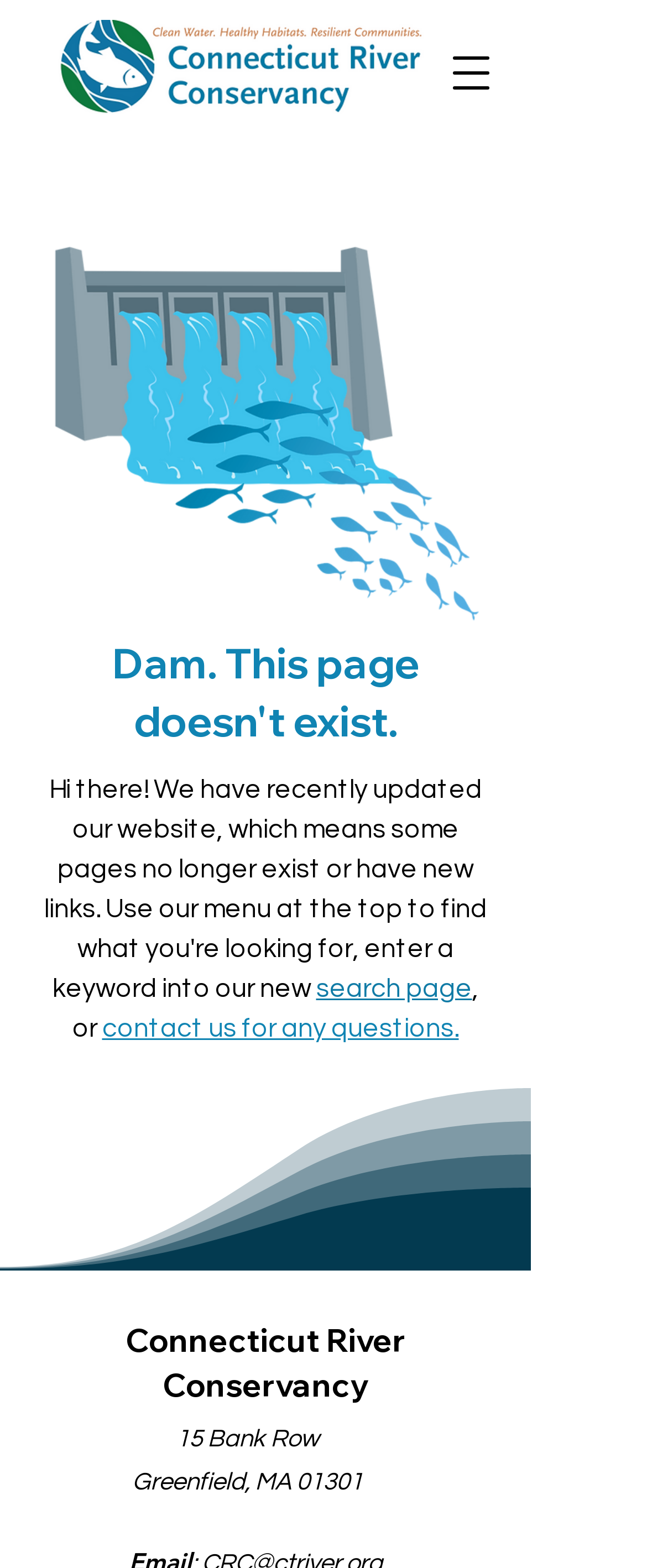Identify the bounding box for the element characterized by the following description: "aria-label="Open navigation menu"".

[0.664, 0.02, 0.792, 0.073]